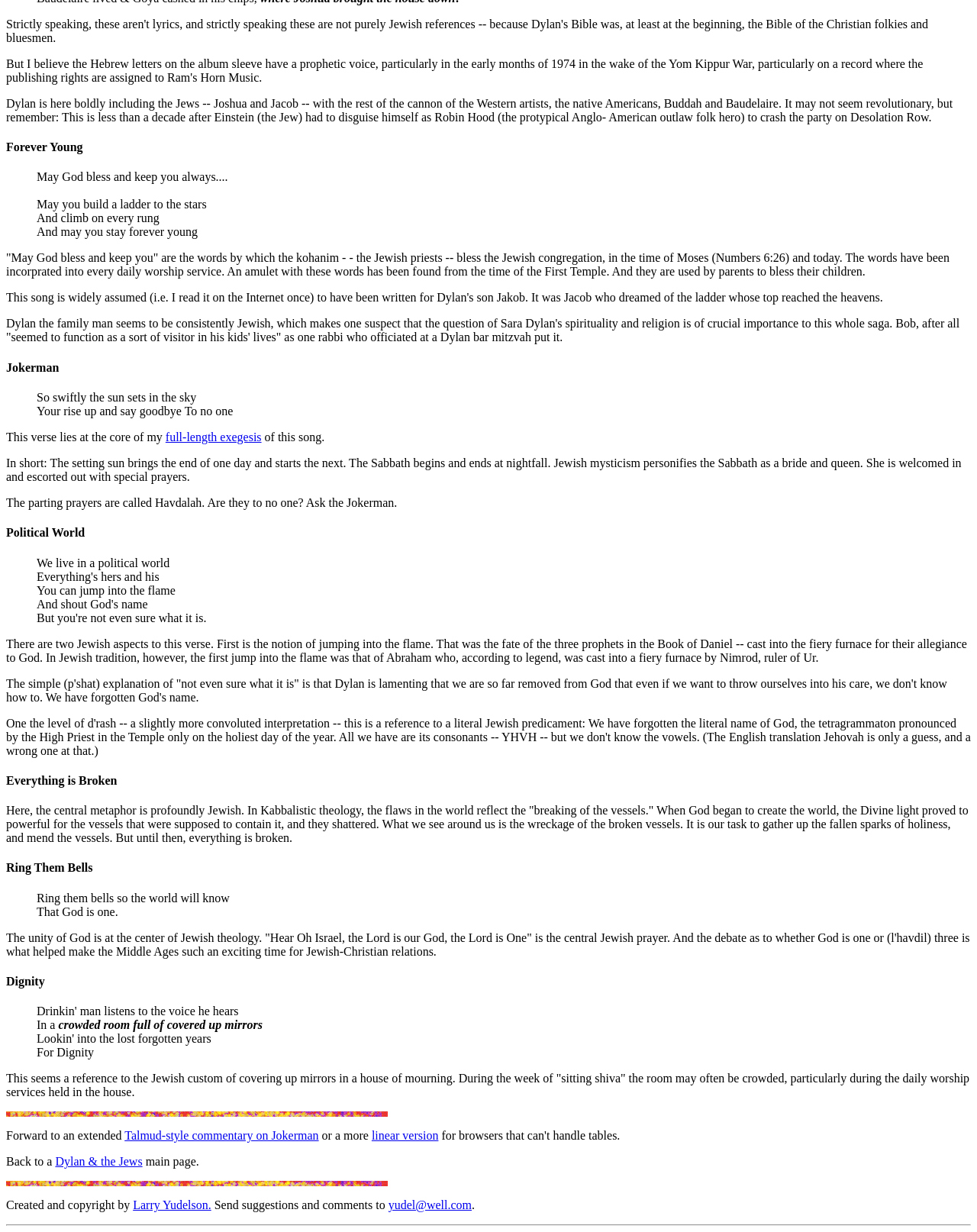Find the bounding box of the UI element described as follows: "linear version".

[0.38, 0.916, 0.449, 0.927]